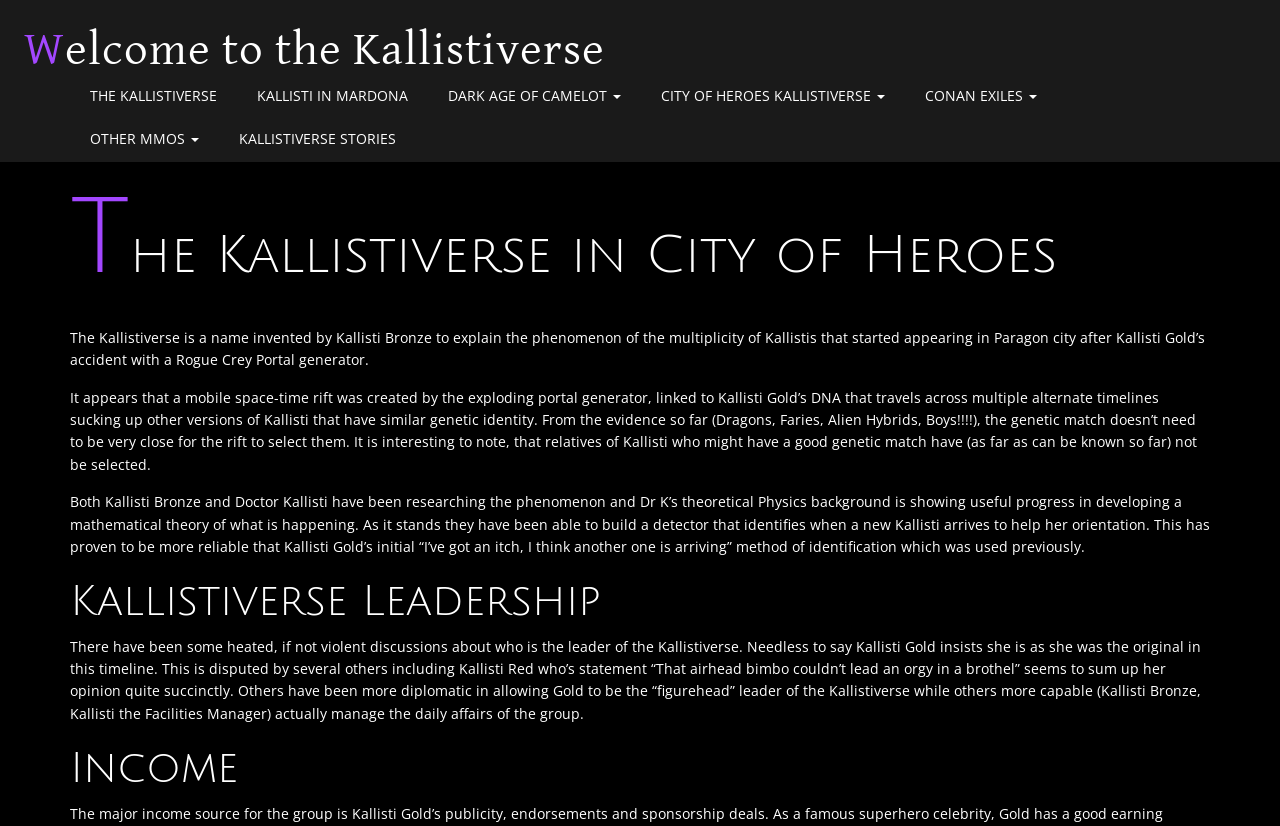Please mark the bounding box coordinates of the area that should be clicked to carry out the instruction: "Explore the 'CITY OF HEROES KALLISTIVERSE' menu".

[0.501, 0.091, 0.707, 0.143]